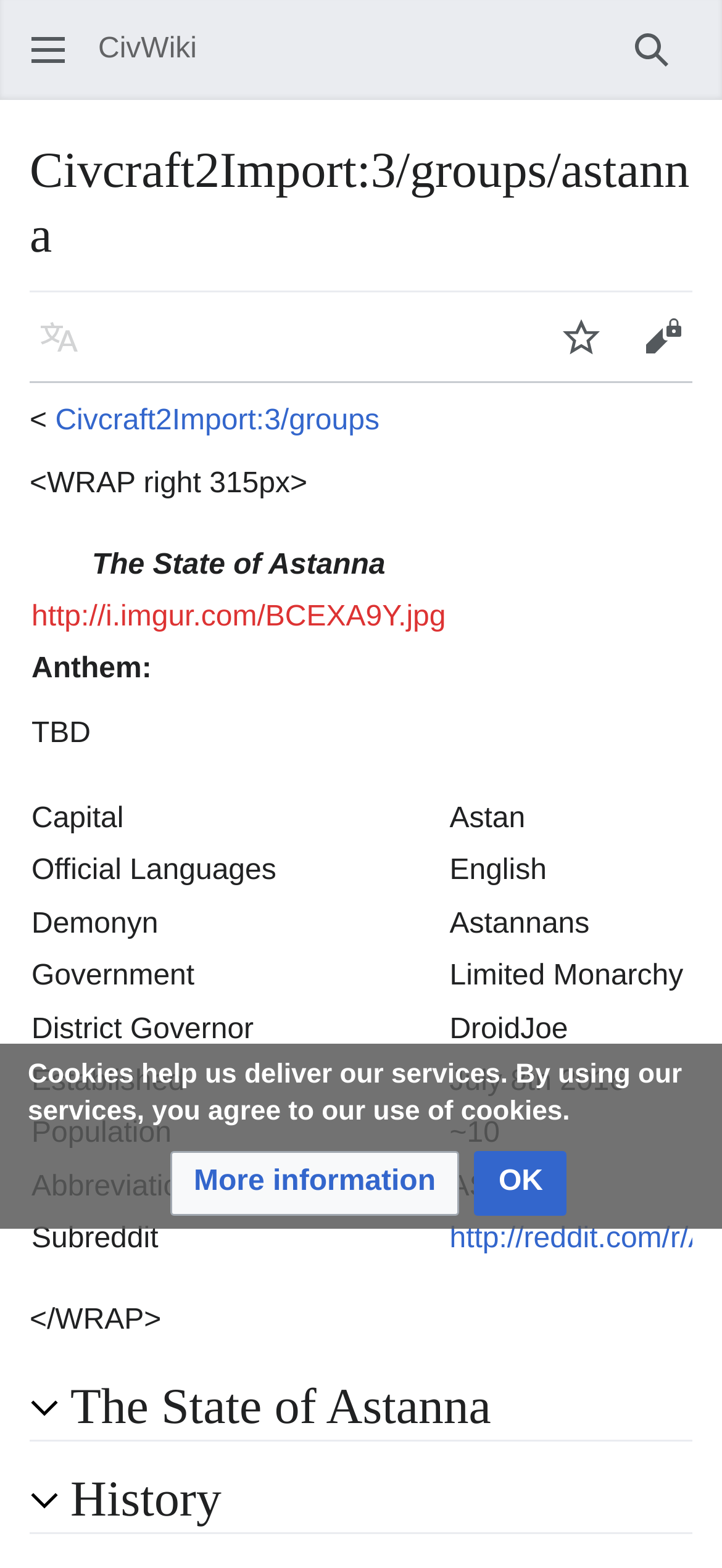Please find the bounding box coordinates of the element's region to be clicked to carry out this instruction: "View source of the page".

[0.862, 0.188, 0.974, 0.24]